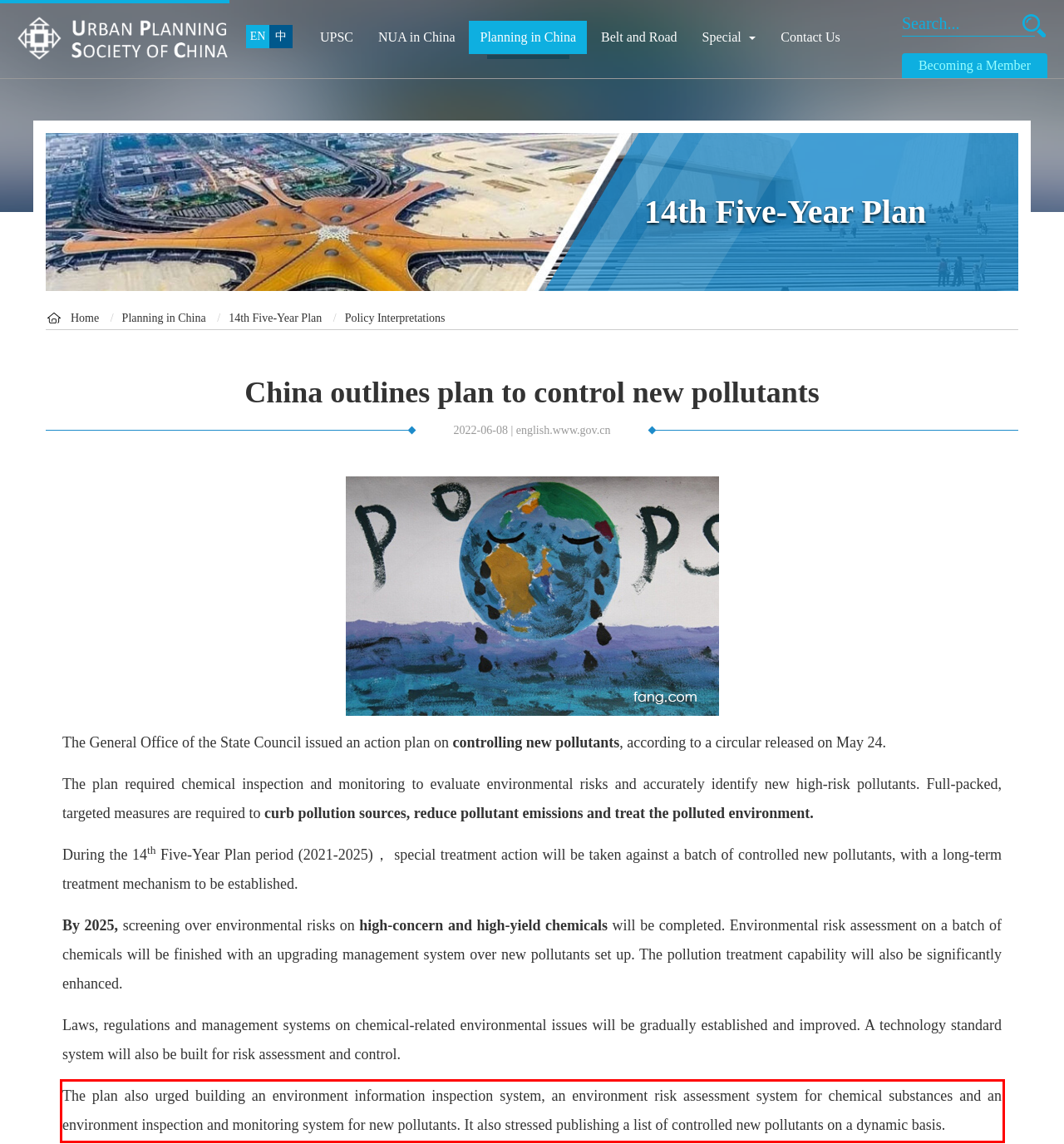Please use OCR to extract the text content from the red bounding box in the provided webpage screenshot.

The plan also urged building an environment information inspection system, an environment risk assessment system for chemical substances and an environment inspection and monitoring system for new pollutants. It also stressed publishing a list of controlled new pollutants on a dynamic basis.